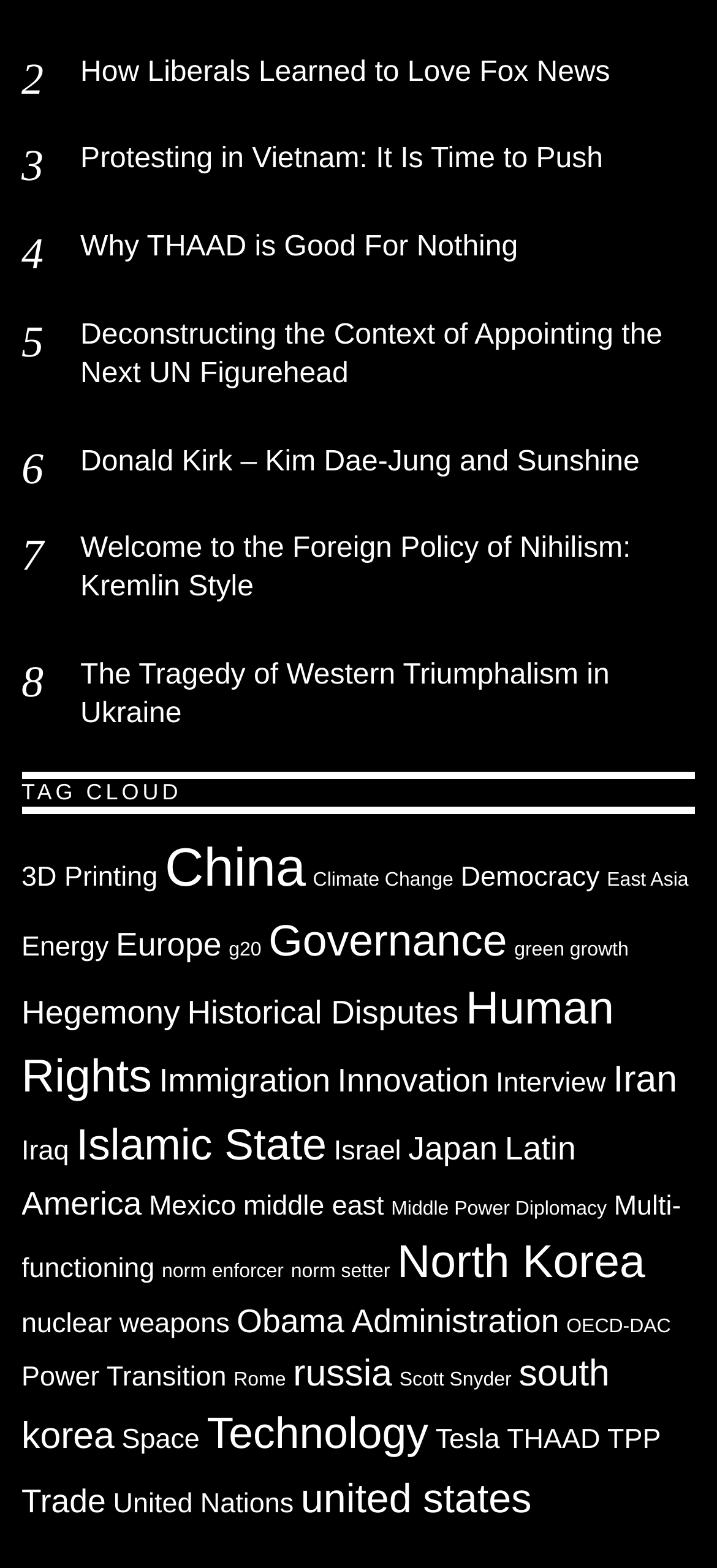Determine the bounding box coordinates for the area that should be clicked to carry out the following instruction: "Read the article about 'Donald Kirk – Kim Dae-Jung and Sunshine'".

[0.112, 0.283, 0.97, 0.308]